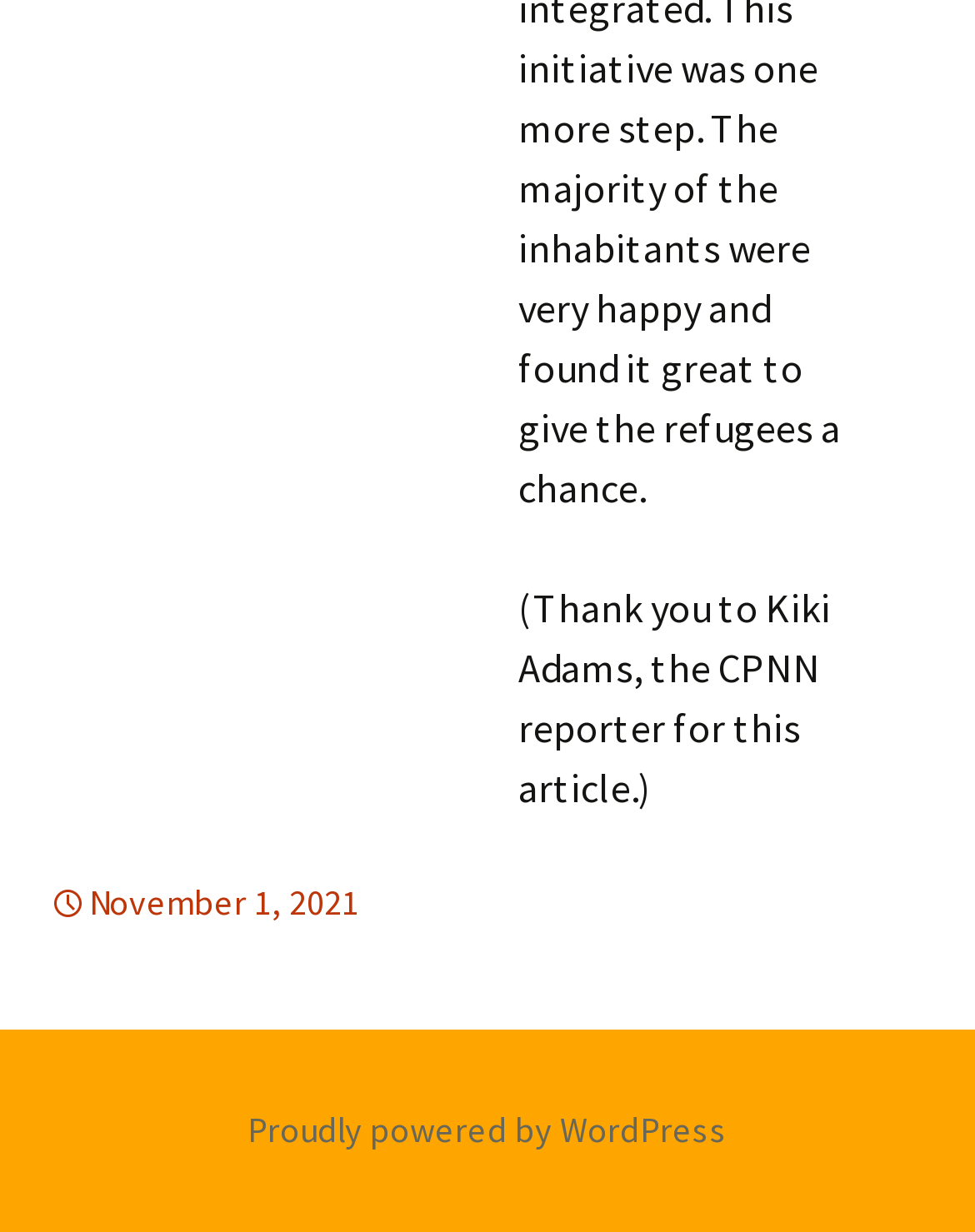What is the name of the platform powering the website?
Refer to the screenshot and respond with a concise word or phrase.

WordPress